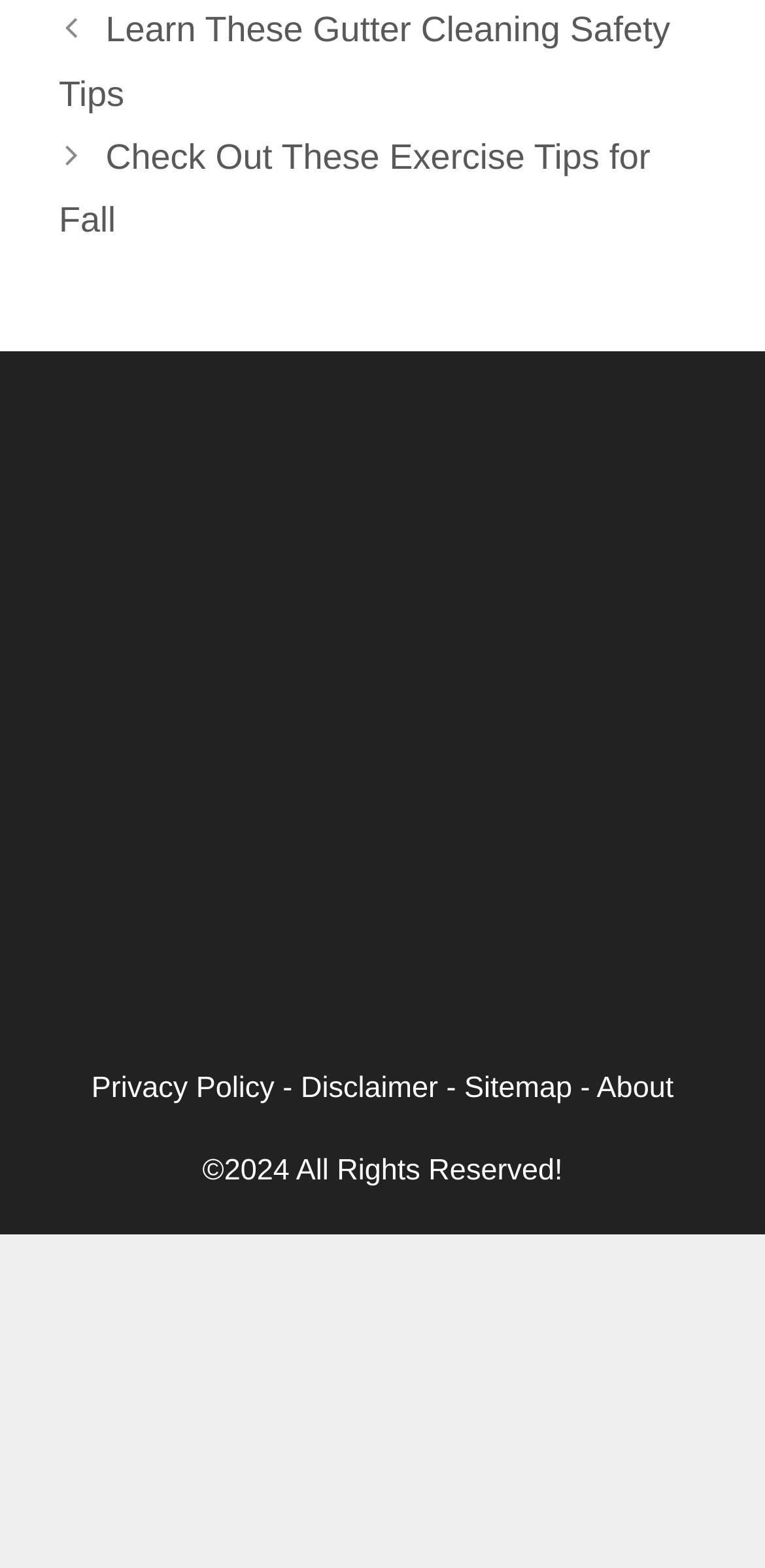What is the copyright year?
Refer to the image and offer an in-depth and detailed answer to the question.

I looked at the footer section and found the copyright information, which states '©2024 All Rights Reserved!', indicating that the copyright year is 2024.